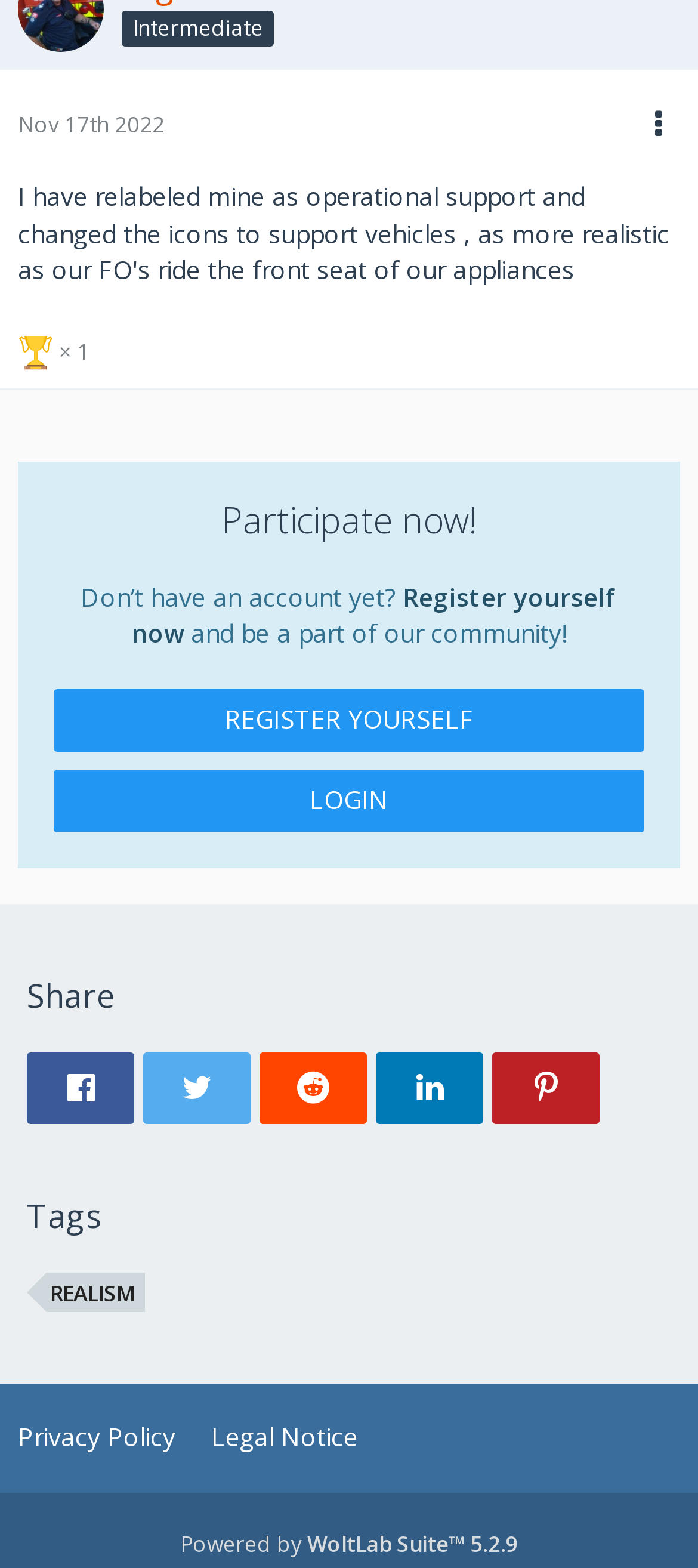How many social media platforms can you share with?
Respond with a short answer, either a single word or a phrase, based on the image.

5